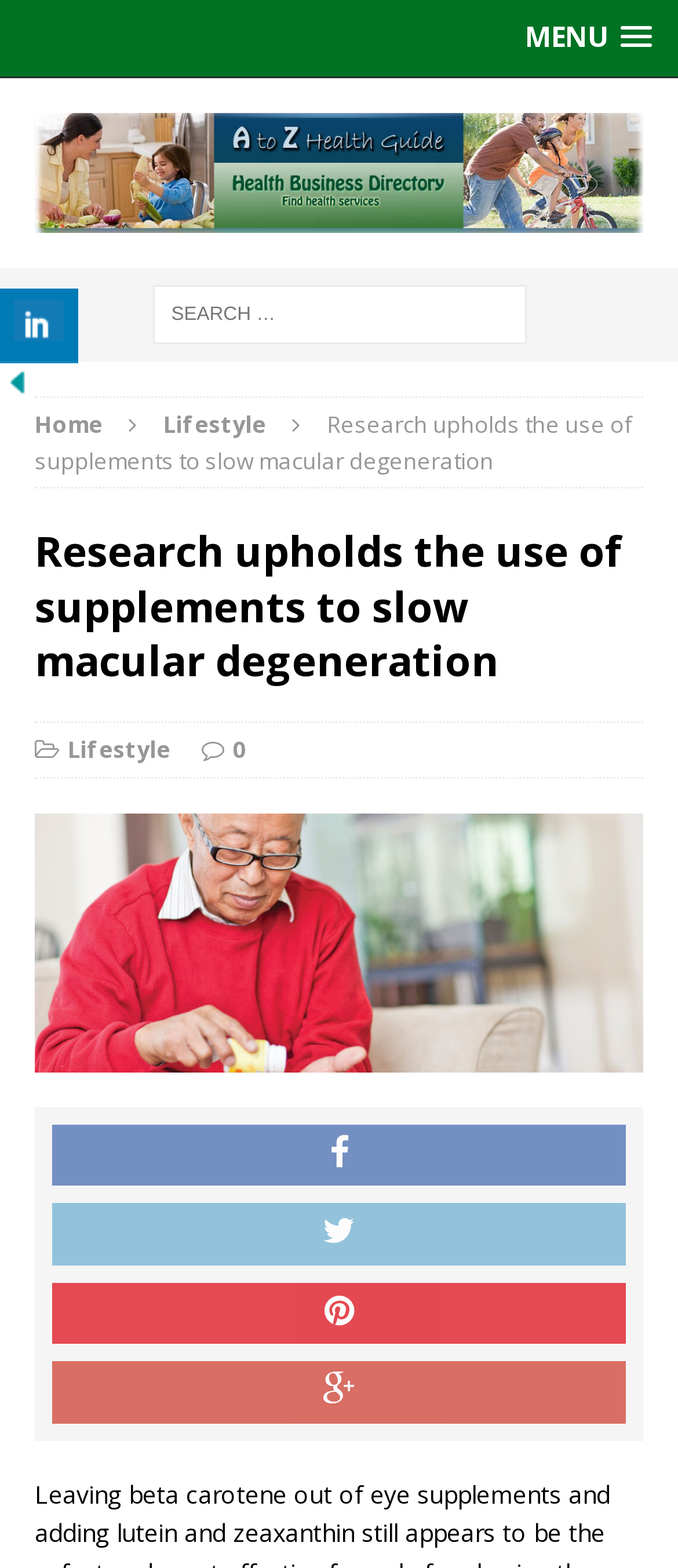Provide the bounding box coordinates of the HTML element this sentence describes: "title="Hide Buttons"". The bounding box coordinates consist of four float numbers between 0 and 1, i.e., [left, top, right, bottom].

[0.0, 0.232, 0.051, 0.253]